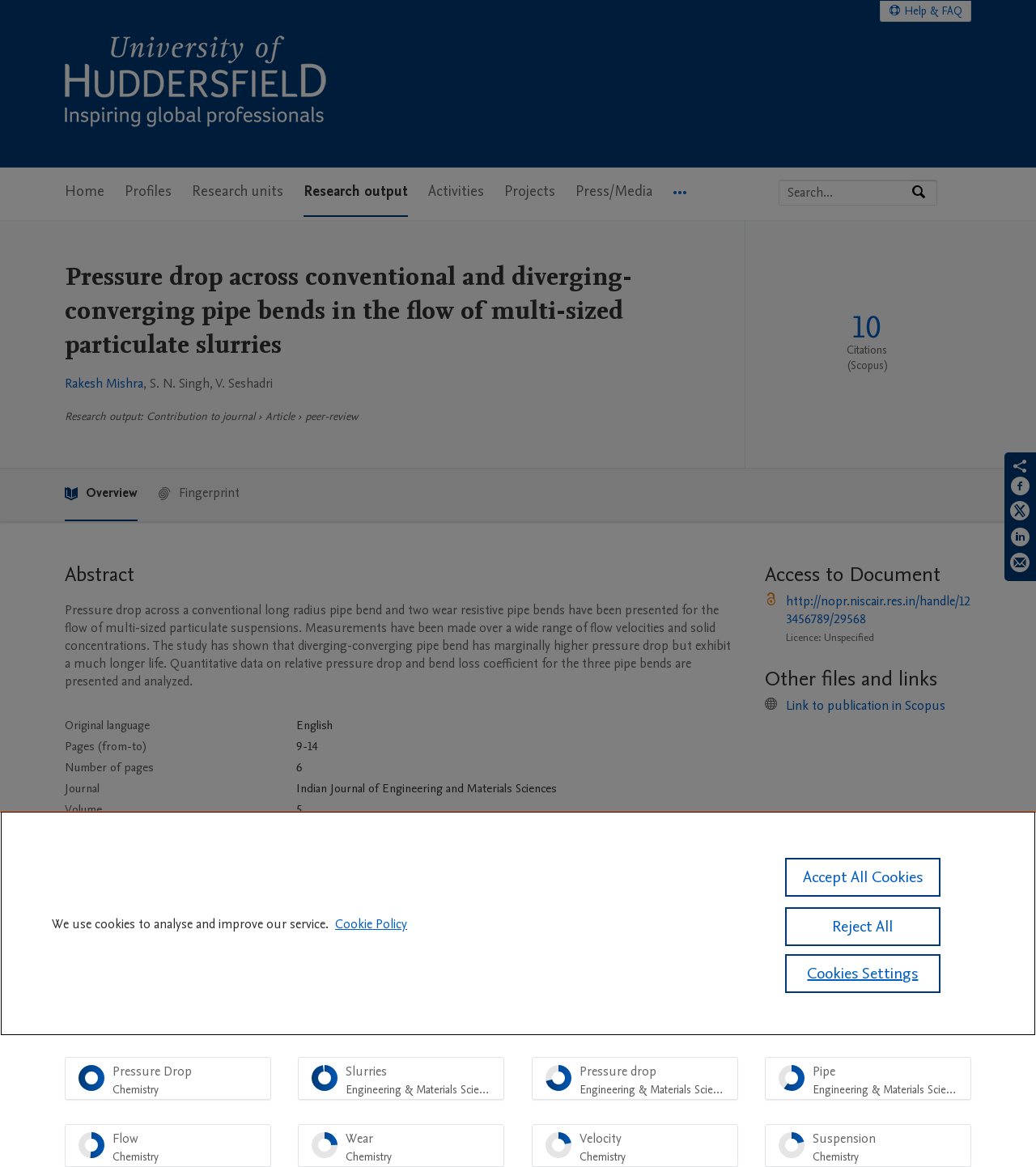Determine the bounding box coordinates for the element that should be clicked to follow this instruction: "Access the document". The coordinates should be given as four float numbers between 0 and 1, in the format [left, top, right, bottom].

[0.759, 0.507, 0.937, 0.538]